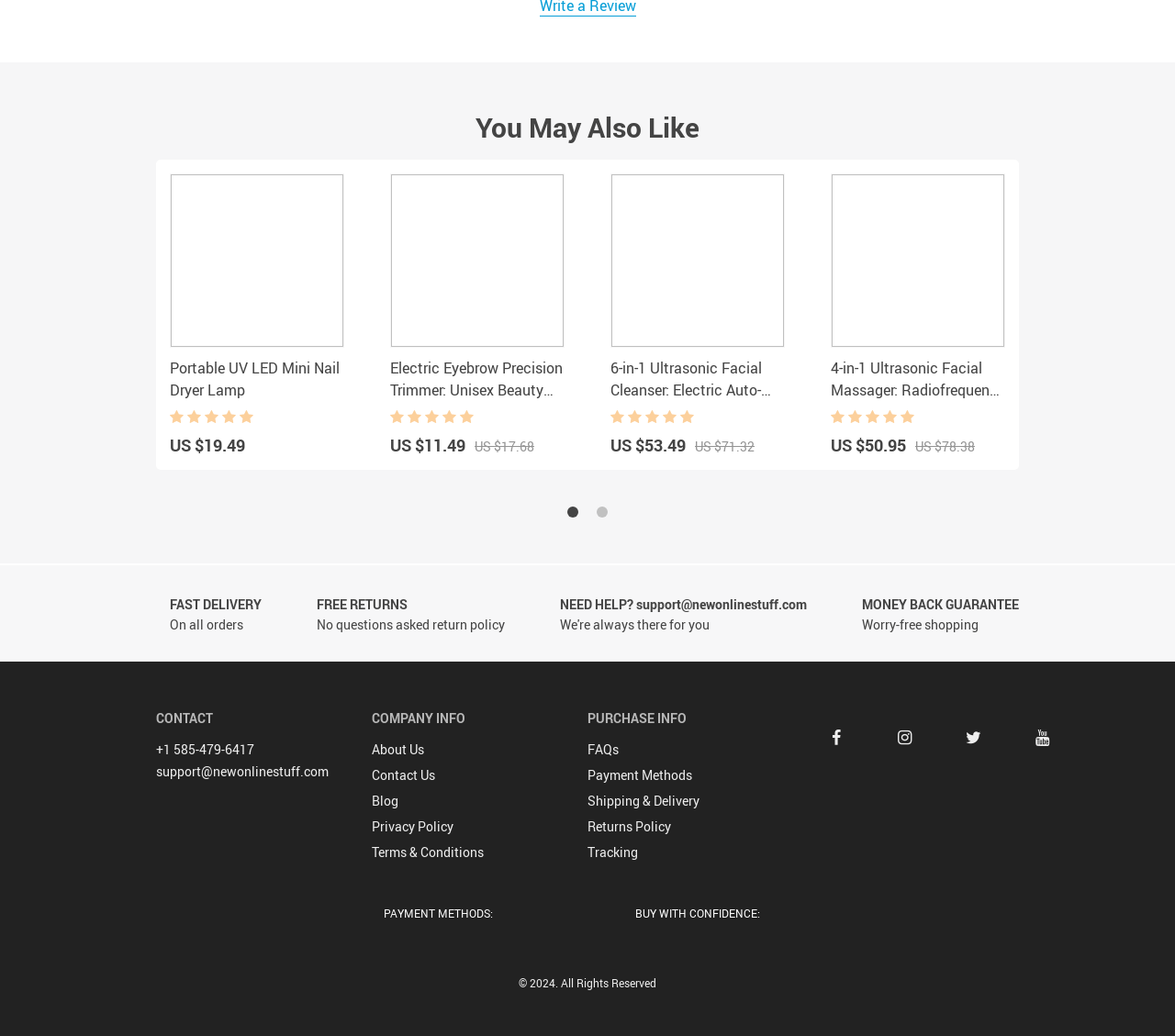What is the company's contact email? From the image, respond with a single word or brief phrase.

support@newonlinestuff.com